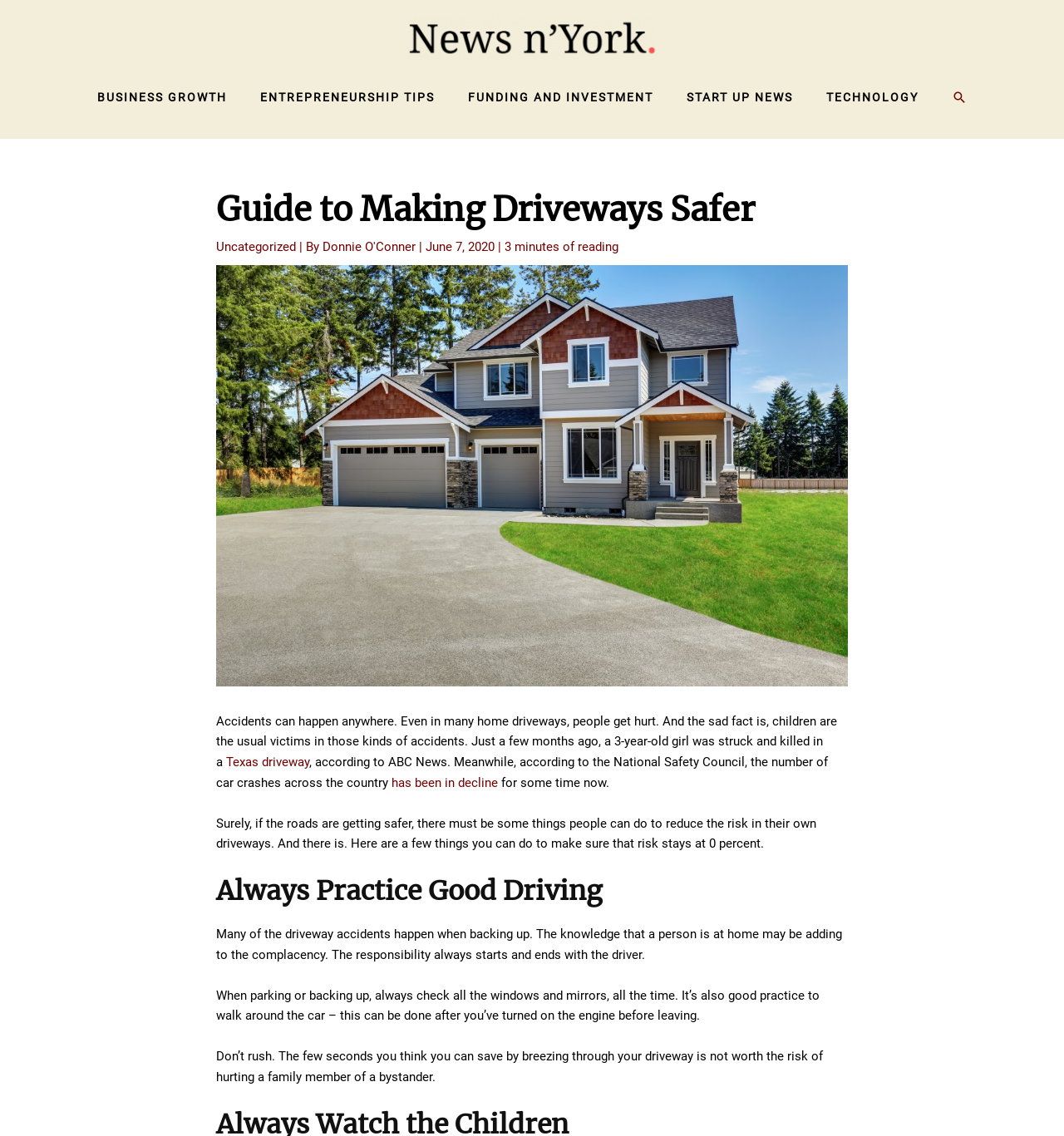Kindly determine the bounding box coordinates of the area that needs to be clicked to fulfill this instruction: "View the 'driveway at home' image".

[0.203, 0.233, 0.797, 0.604]